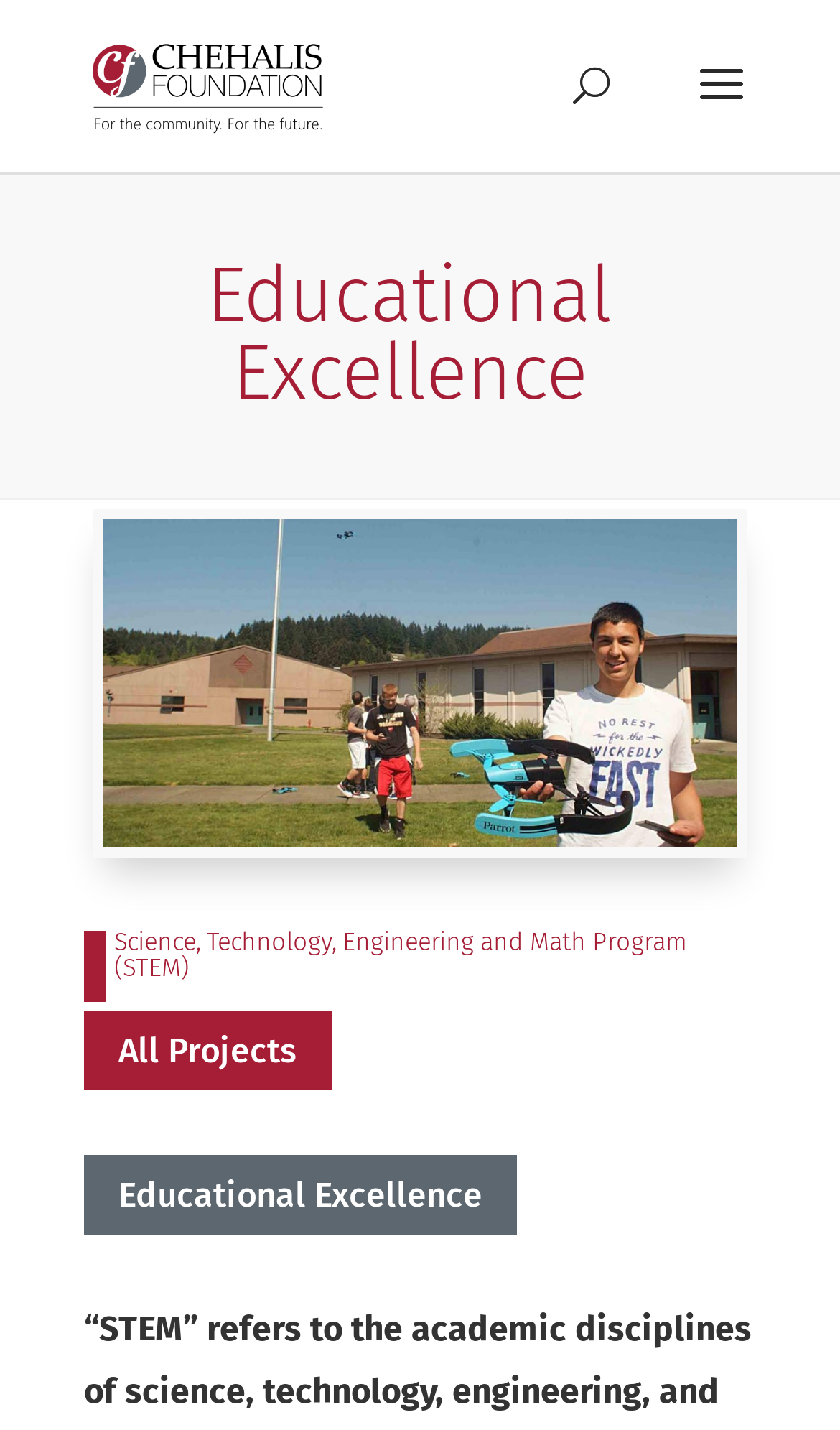What is the main topic of the webpage?
Please answer the question with as much detail as possible using the screenshot.

The main topic of the webpage can be inferred from the heading 'Science, Technology, Engineering and Math Program (STEM)' which is prominently displayed on the webpage.